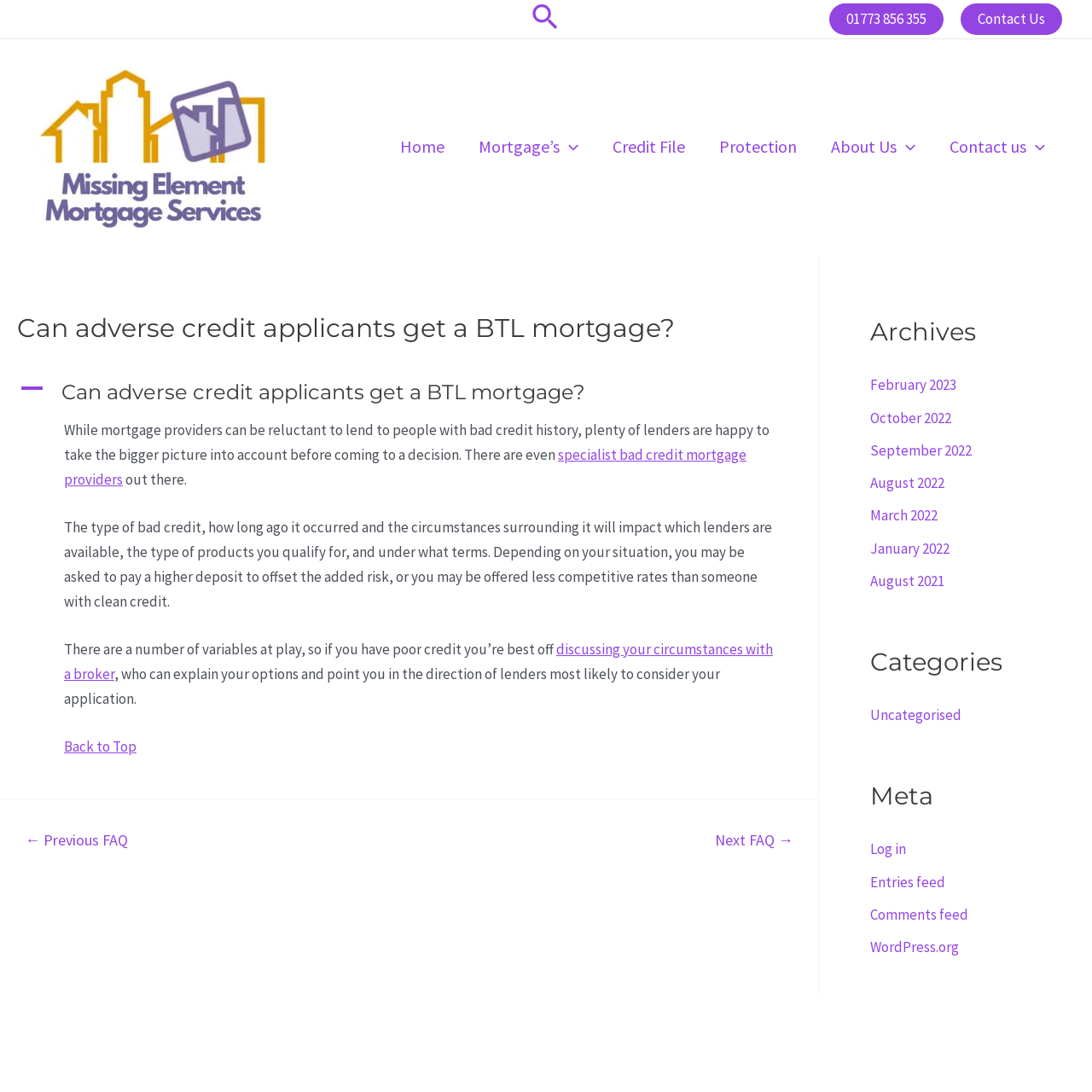Find the headline of the webpage and generate its text content.

Can adverse credit applicants get a BTL mortgage?